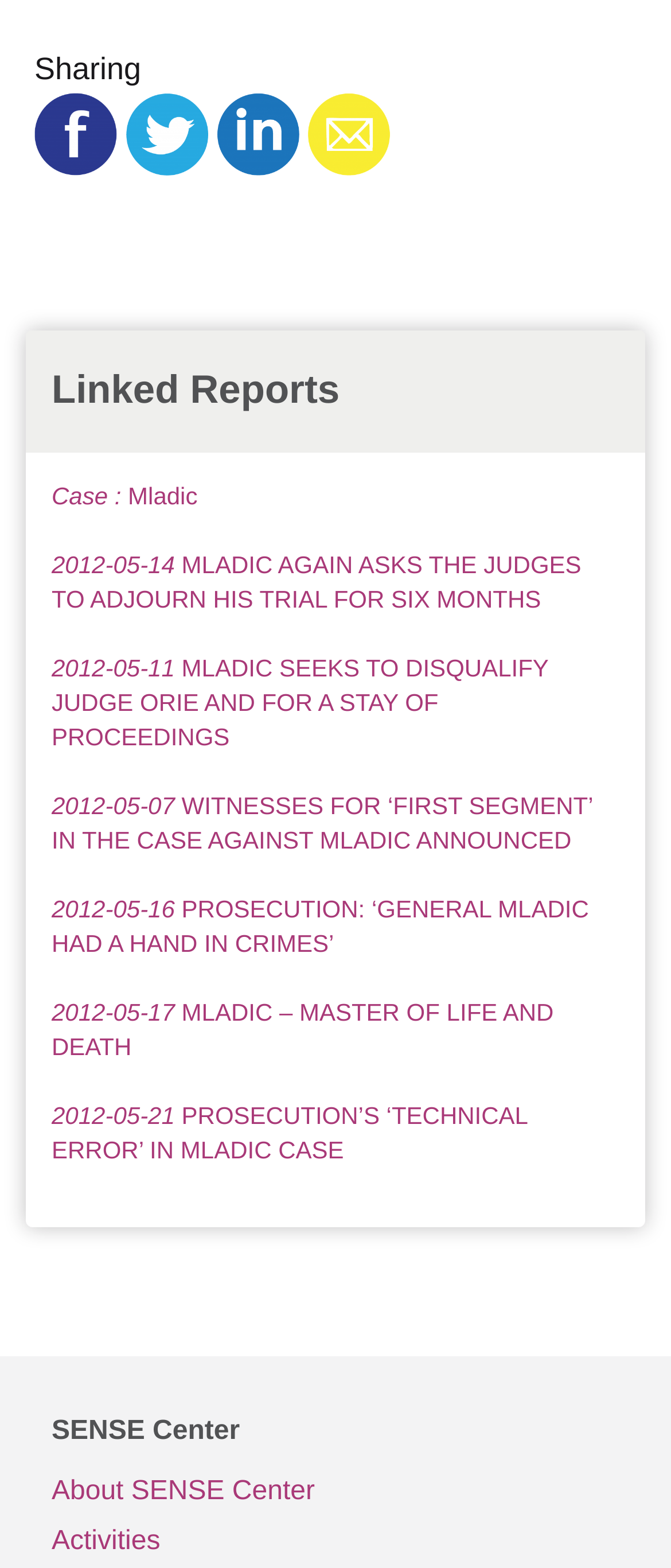How many linked reports are available on the webpage?
Please answer using one word or phrase, based on the screenshot.

6